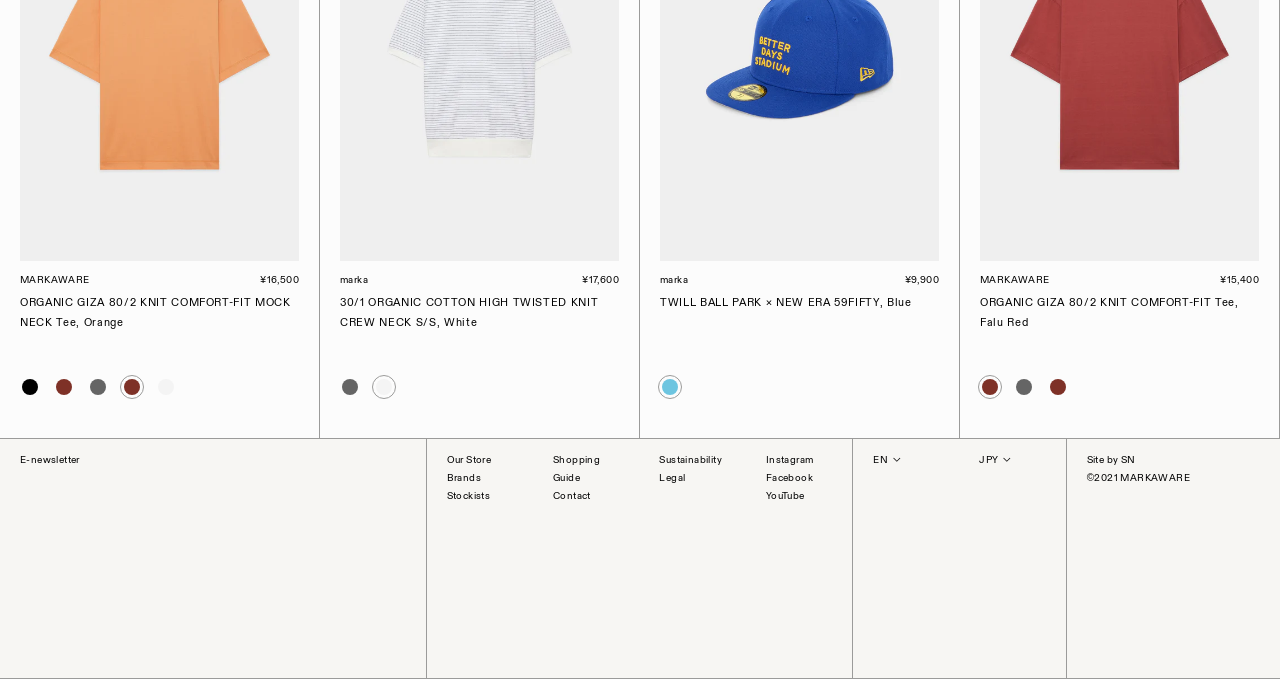Determine the bounding box coordinates (top-left x, top-left y, bottom-right x, bottom-right y) of the UI element described in the following text: YouTube

[0.598, 0.721, 0.629, 0.739]